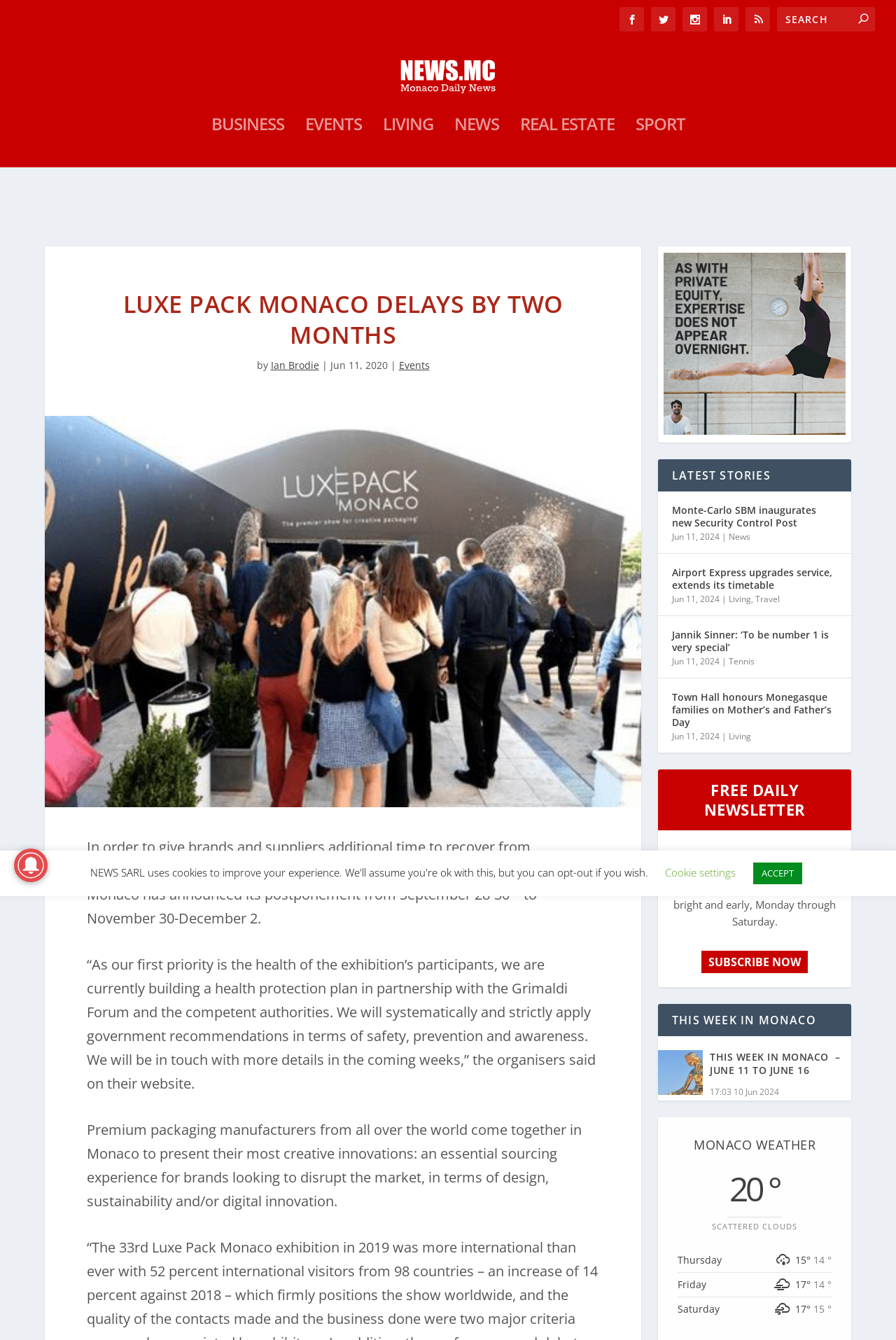What is the name of the author of the article?
Look at the image and provide a short answer using one word or a phrase.

Ian Brodie